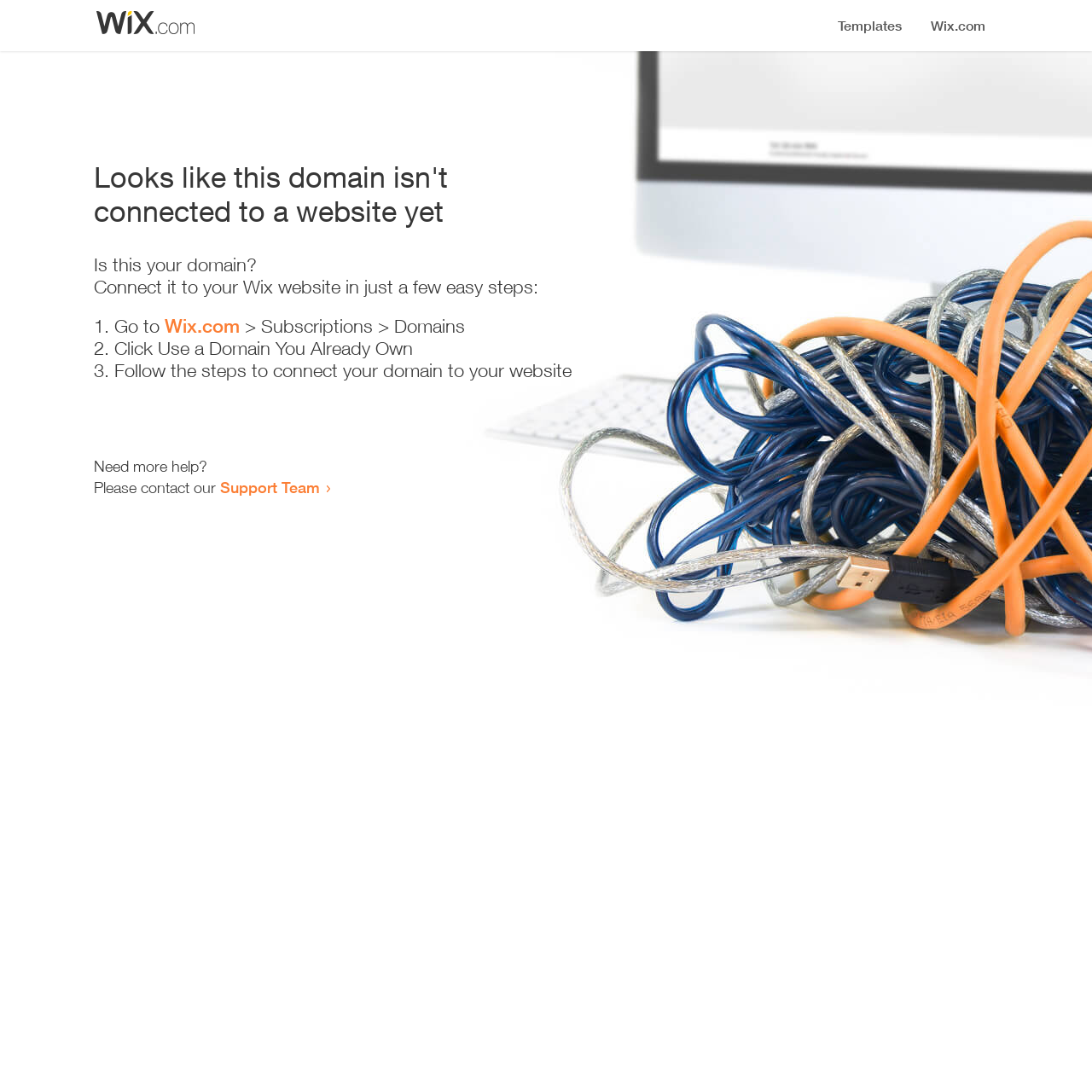What is the current status of the domain?
Answer the question with a thorough and detailed explanation.

The webpage displays a heading that says 'Looks like this domain isn't connected to a website yet', indicating that the domain is not currently connected to a website.